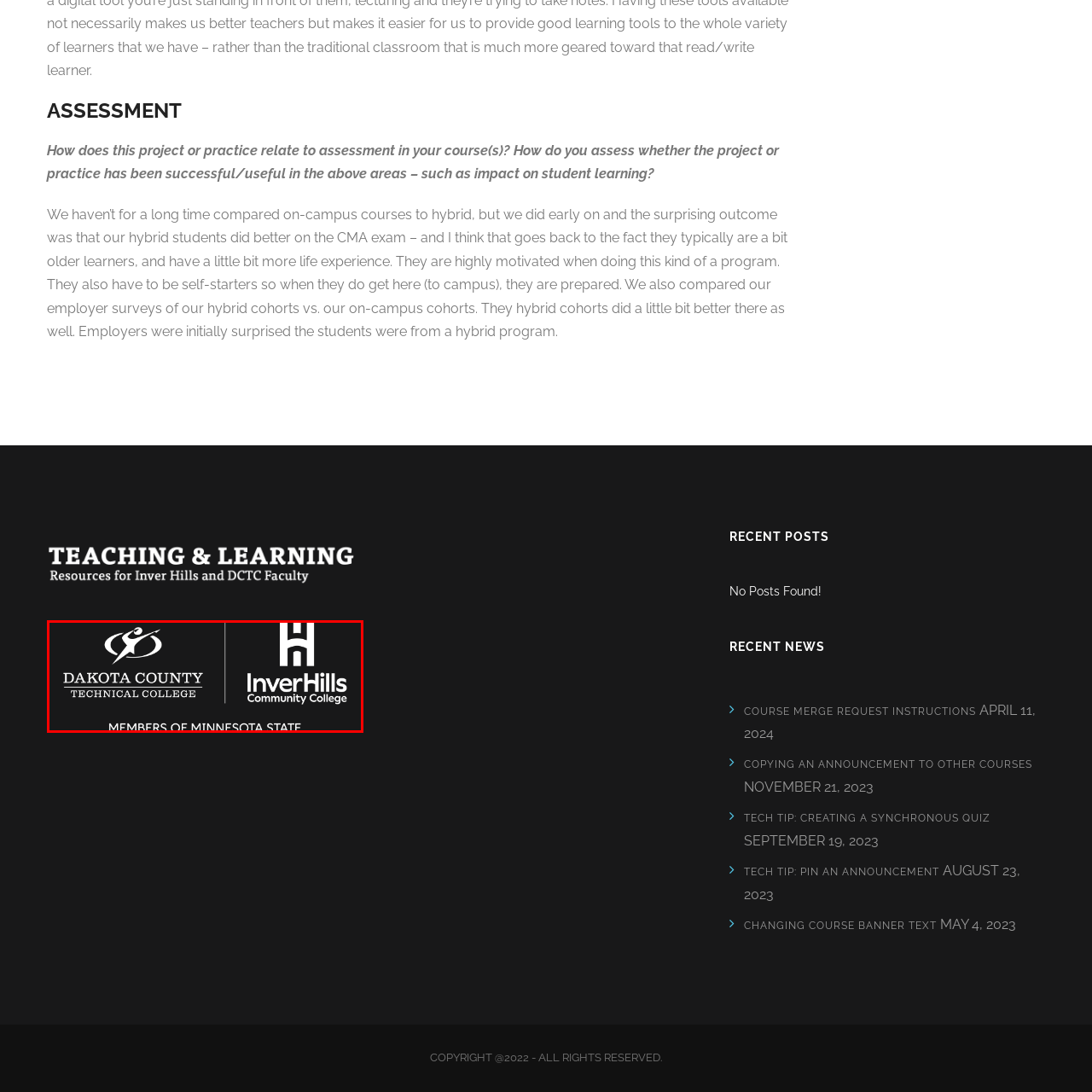Check the area bordered by the red box and provide a single word or phrase as the answer to the question: How many logos are displayed in the image?

2